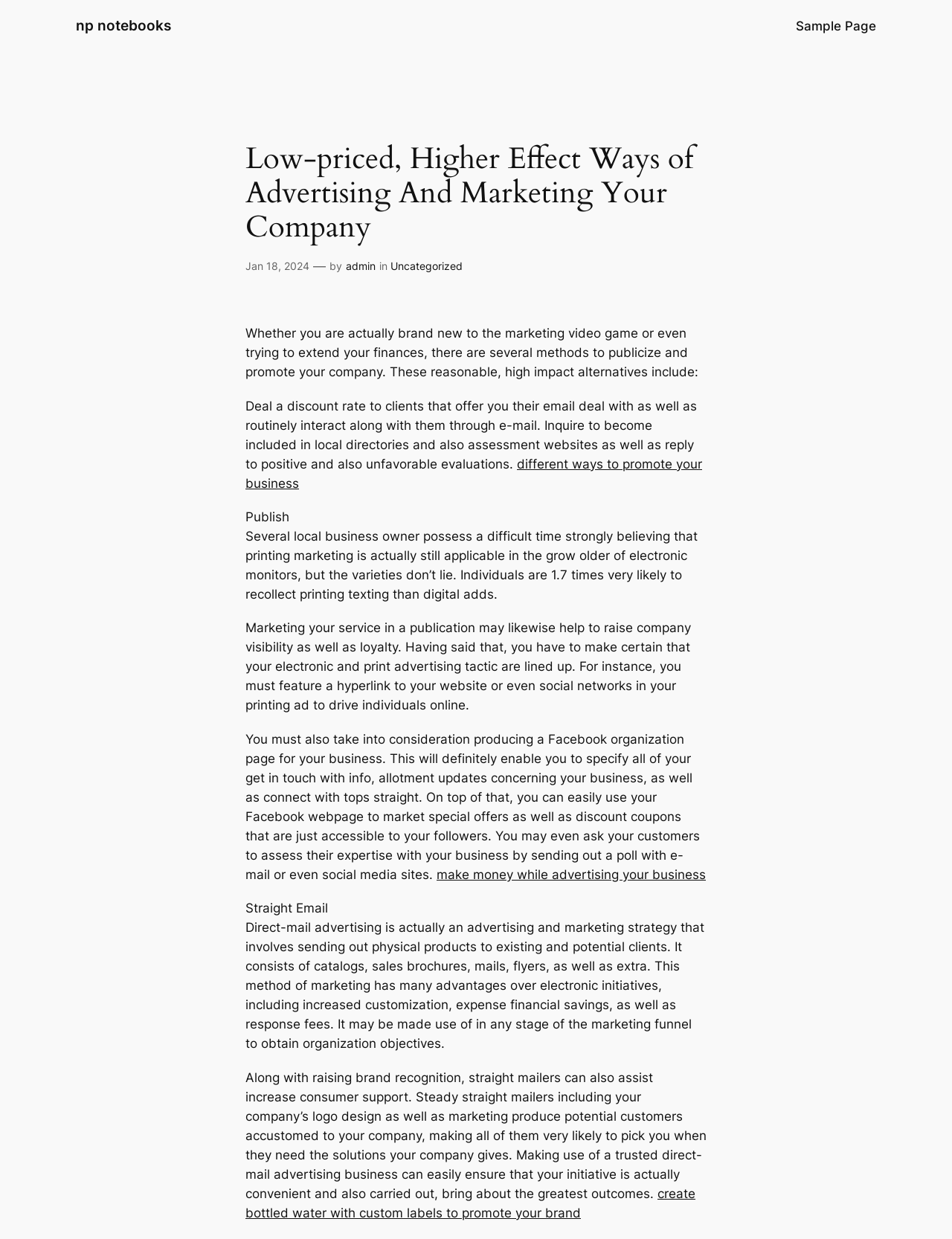Can you provide the bounding box coordinates for the element that should be clicked to implement the instruction: "Read more about 'different ways to promote your business'"?

[0.258, 0.368, 0.738, 0.396]